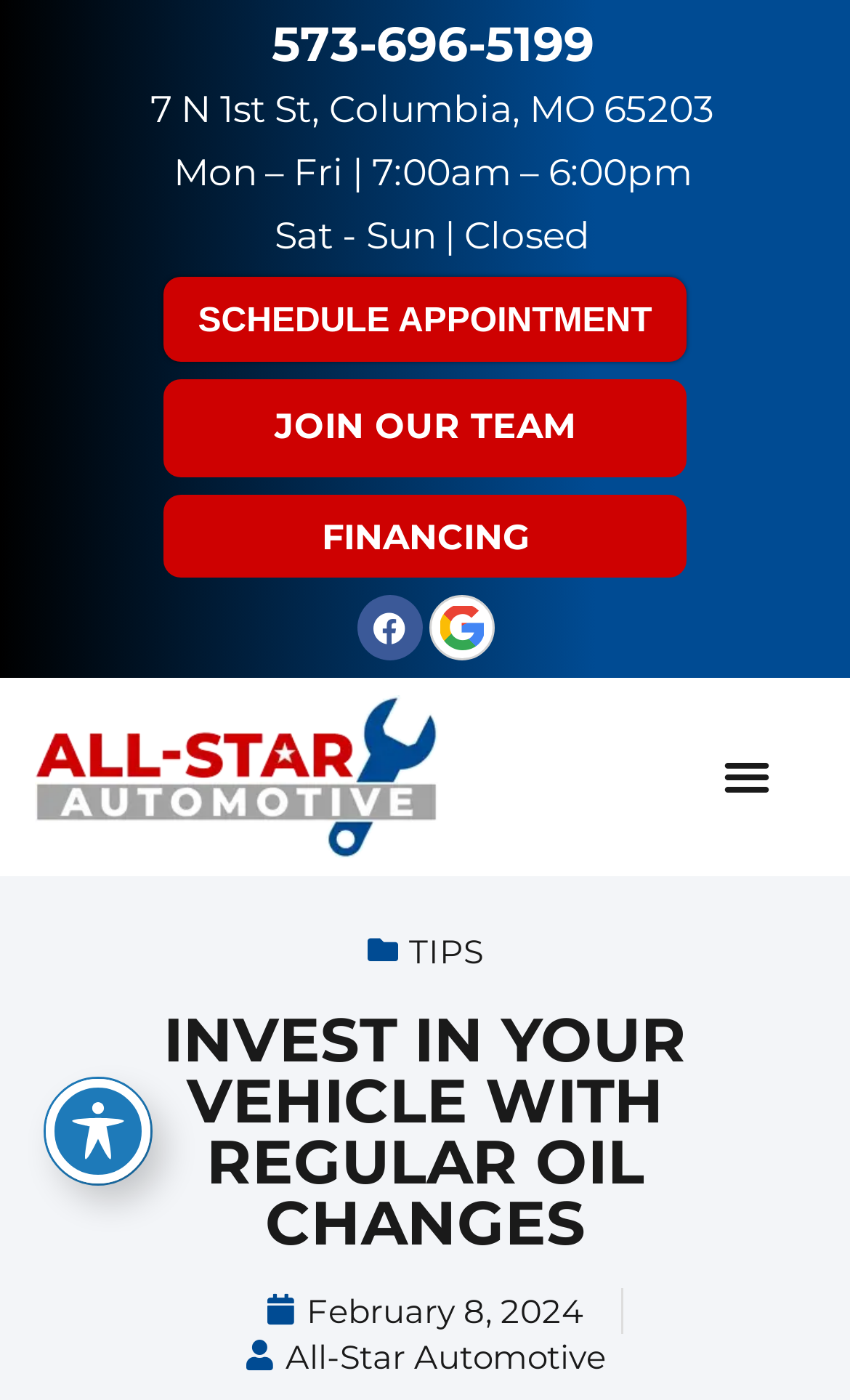How many social media links are there?
Please respond to the question with as much detail as possible.

I found the social media links by looking at the link elements with the text 'Facebook' and 'Google' which are located near the top of the page, and counted them.